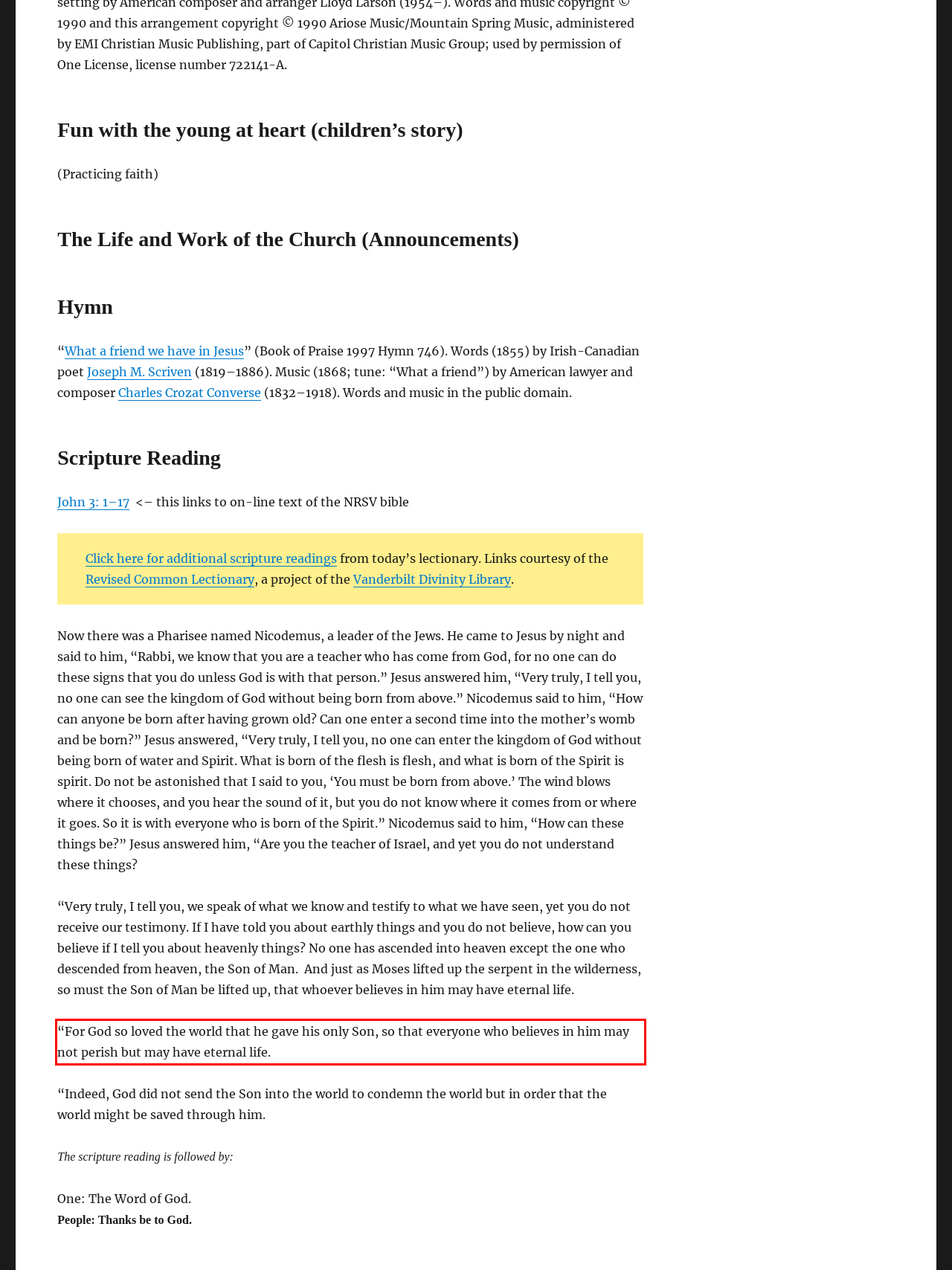Identify the red bounding box in the webpage screenshot and perform OCR to generate the text content enclosed.

“For God so loved the world that he gave his only Son, so that everyone who believes in him may not perish but may have eternal life.